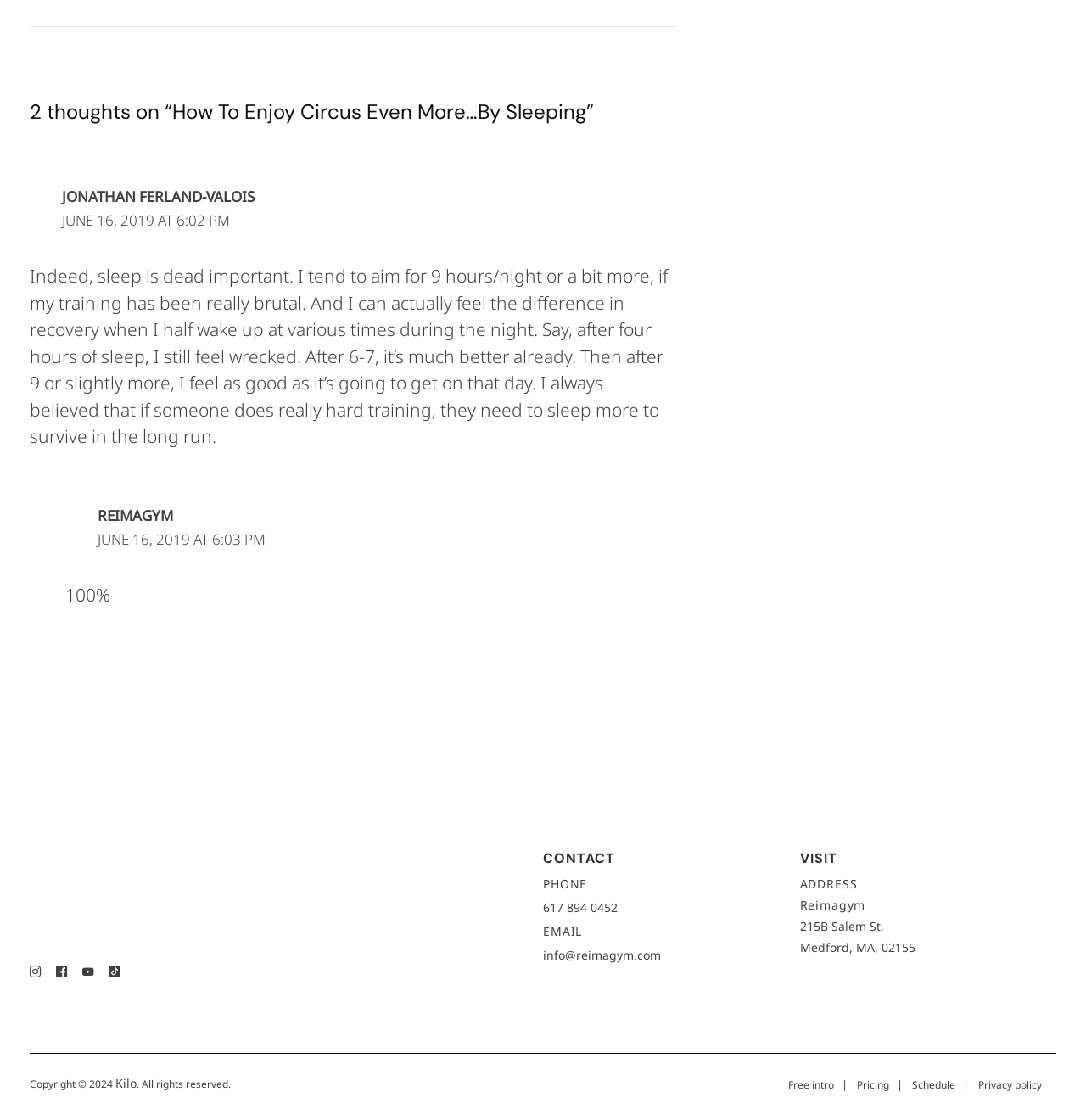Please locate the bounding box coordinates of the region I need to click to follow this instruction: "Check the privacy policy".

[0.893, 0.959, 0.973, 0.978]